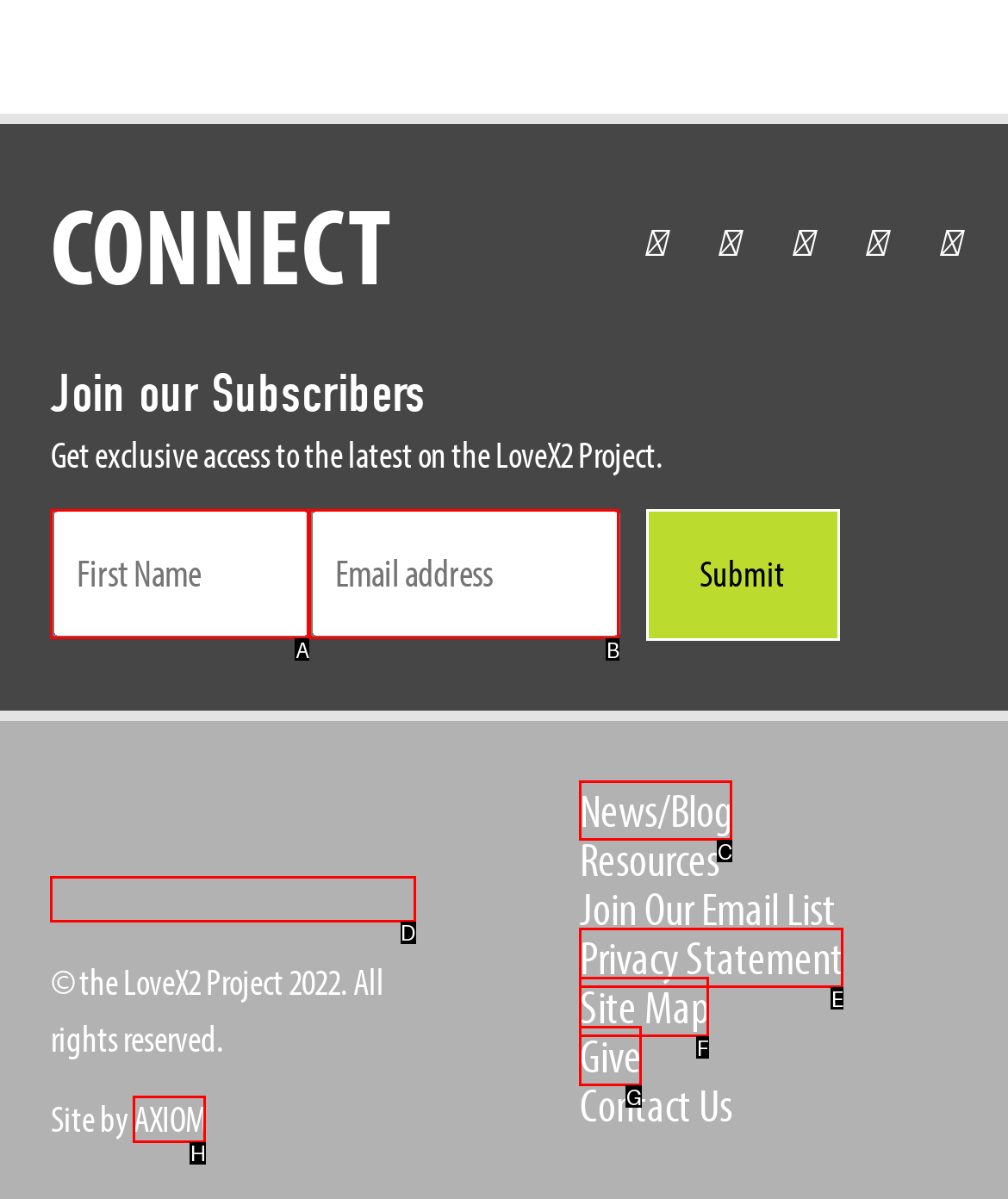Select the letter of the element you need to click to complete this task: Click LoveX2 Project Logo
Answer using the letter from the specified choices.

D